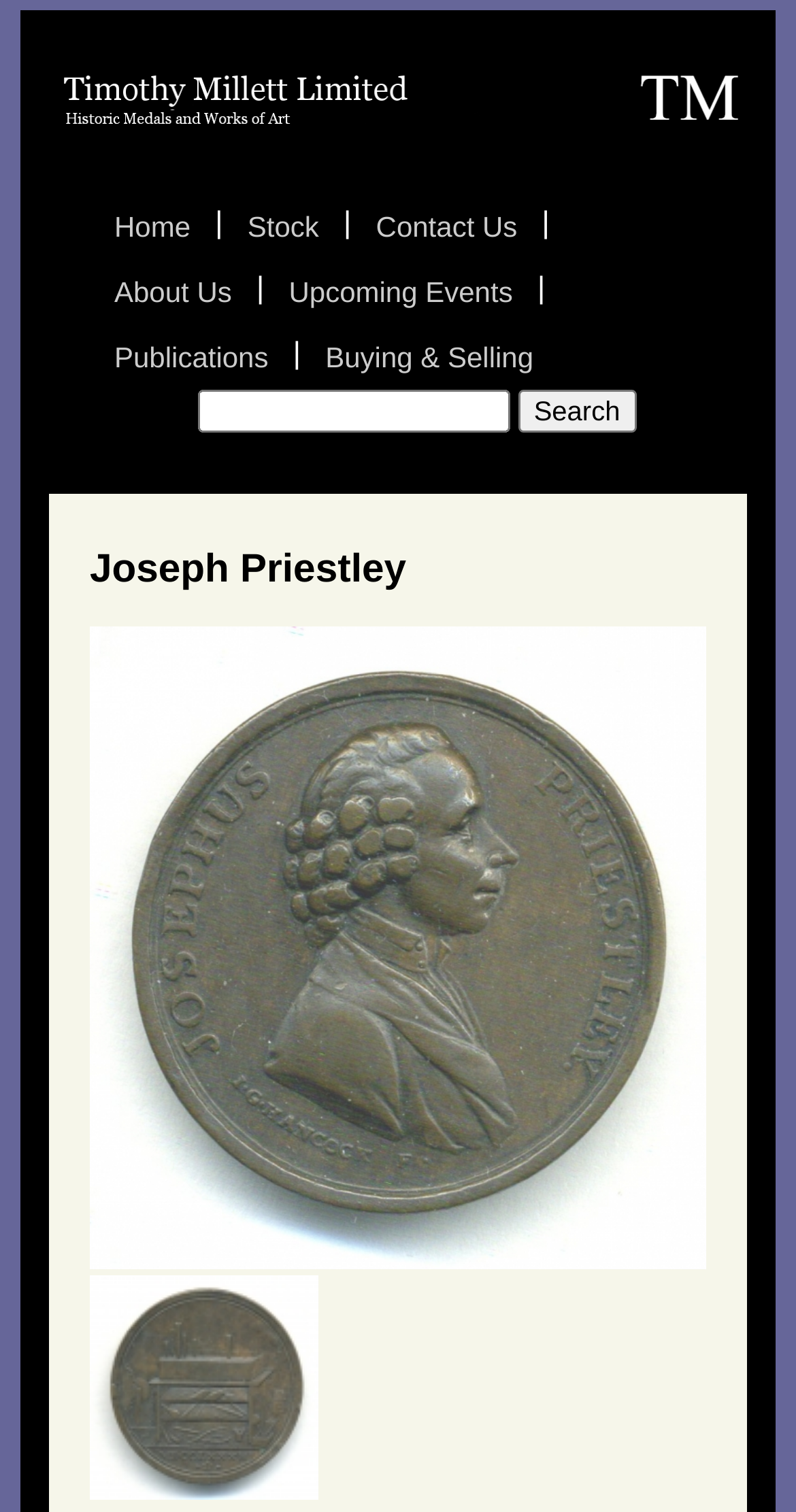Analyze the image and give a detailed response to the question:
What is the year on the medal?

The year '1783' is written on the medal, which is visible in the image of the medal on the webpage.